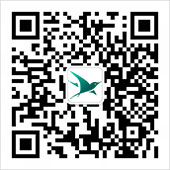Describe all the elements visible in the image meticulously.

The image features a QR code that likely serves as a contact or information-sharing tool for the Xin Xiang Ceramic Mug Manufacturer Co., Ltd. The QR code is designed to facilitate quick access to the company’s online resources, such as product listings, contact information, and updates. Surrounding the QR code, there is a stylized graphic of a bird in flight, symbolizing agility and connectivity, which pairs well with the modern utility of QR code technology. This image underlines the company's commitment to a seamless digital experience, making it easier for potential clients to engage with their ceramic mug offerings directly through mobile devices.